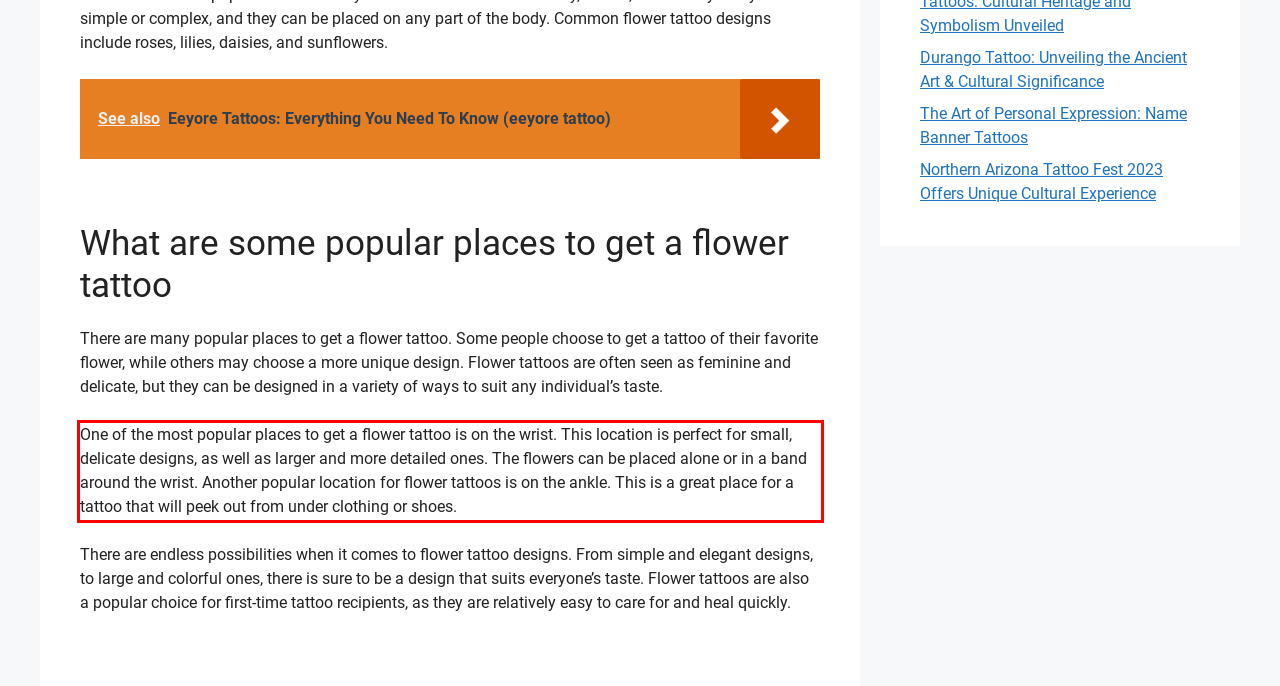Look at the provided screenshot of the webpage and perform OCR on the text within the red bounding box.

One of the most popular places to get a flower tattoo is on the wrist. This location is perfect for small, delicate designs, as well as larger and more detailed ones. The flowers can be placed alone or in a band around the wrist. Another popular location for flower tattoos is on the ankle. This is a great place for a tattoo that will peek out from under clothing or shoes.